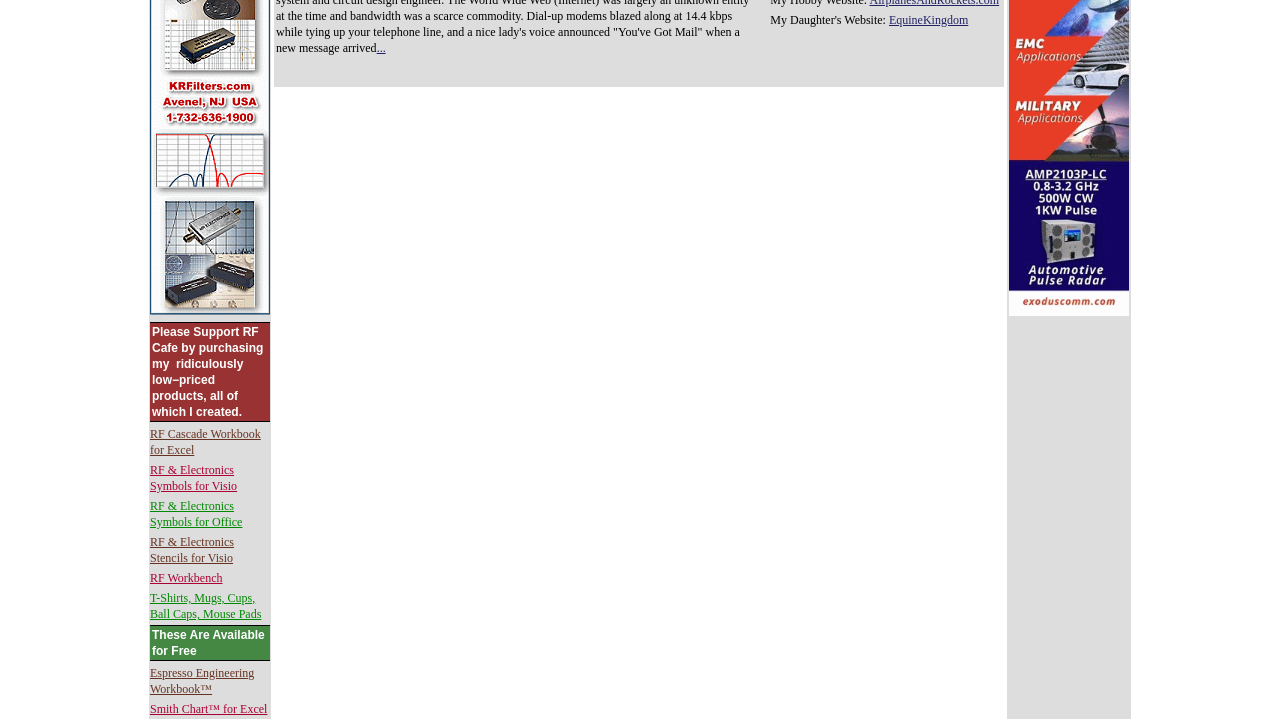Please give a succinct answer to the question in one word or phrase:
What is the purpose of the text 'Please Support RF Cafe'?

To encourage support